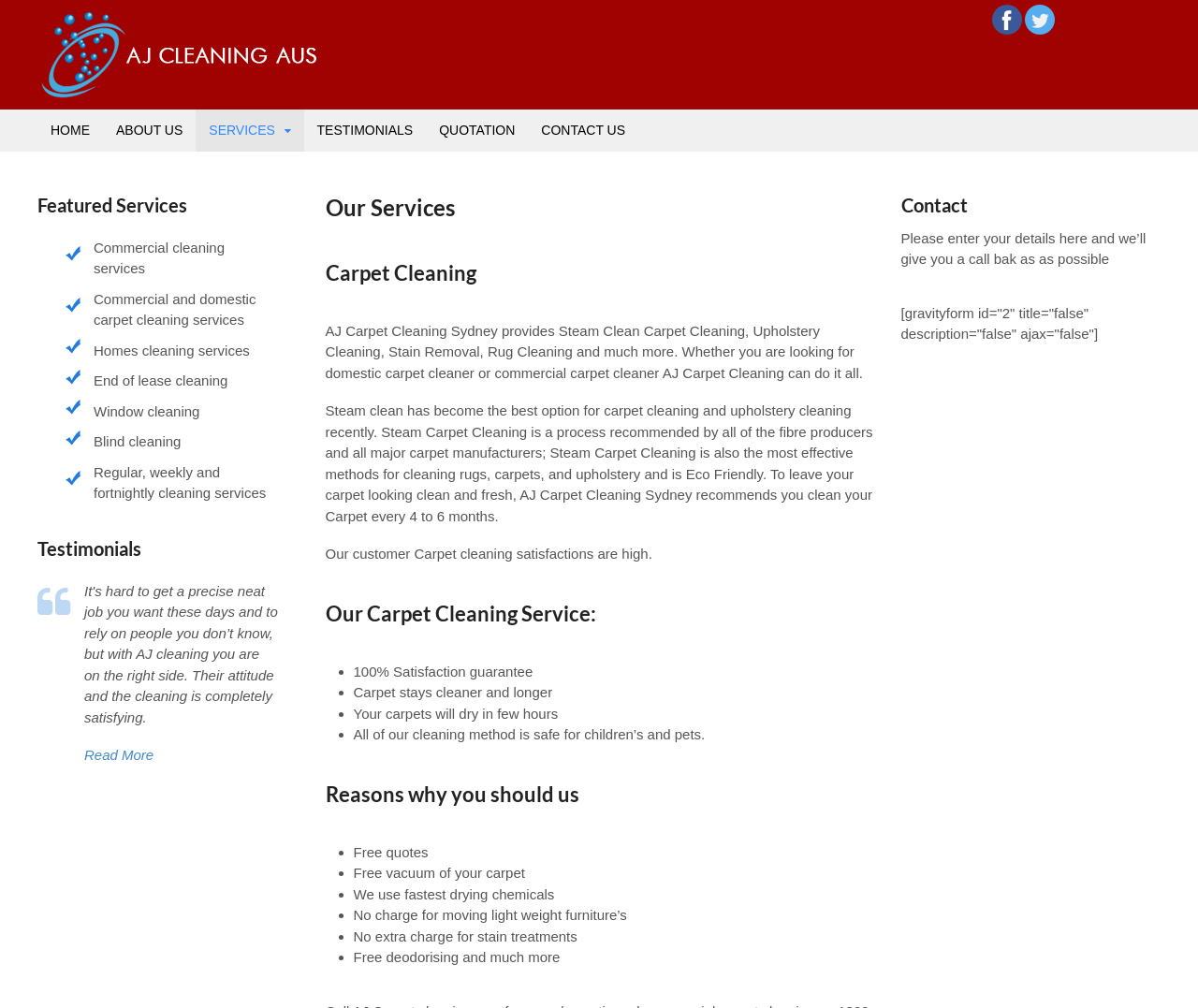Using the description "info@vinoture.com", predict the bounding box of the relevant HTML element.

None